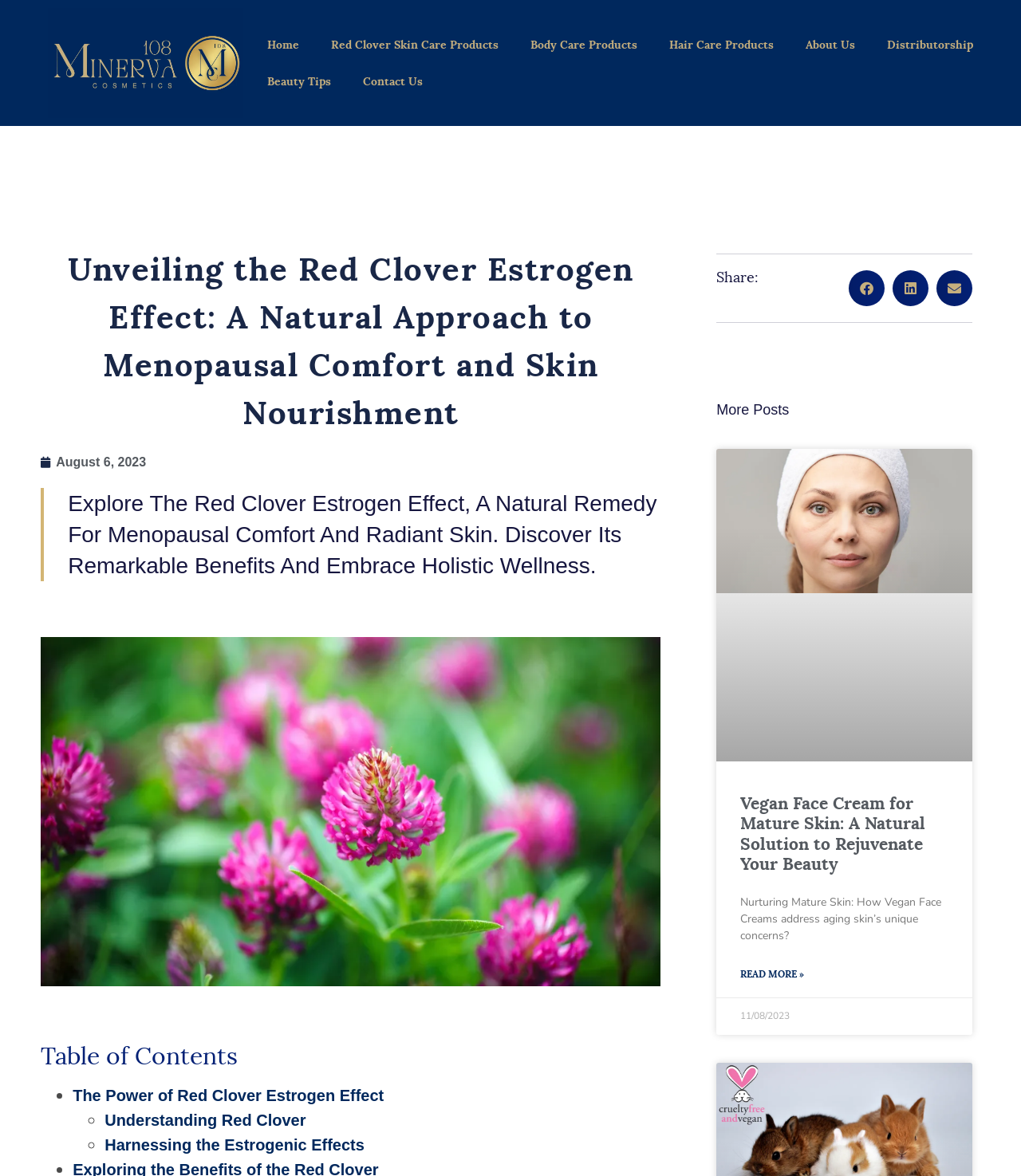Provide the bounding box coordinates of the section that needs to be clicked to accomplish the following instruction: "Explore 'Red Clover Skin Care Products'."

[0.309, 0.022, 0.504, 0.054]